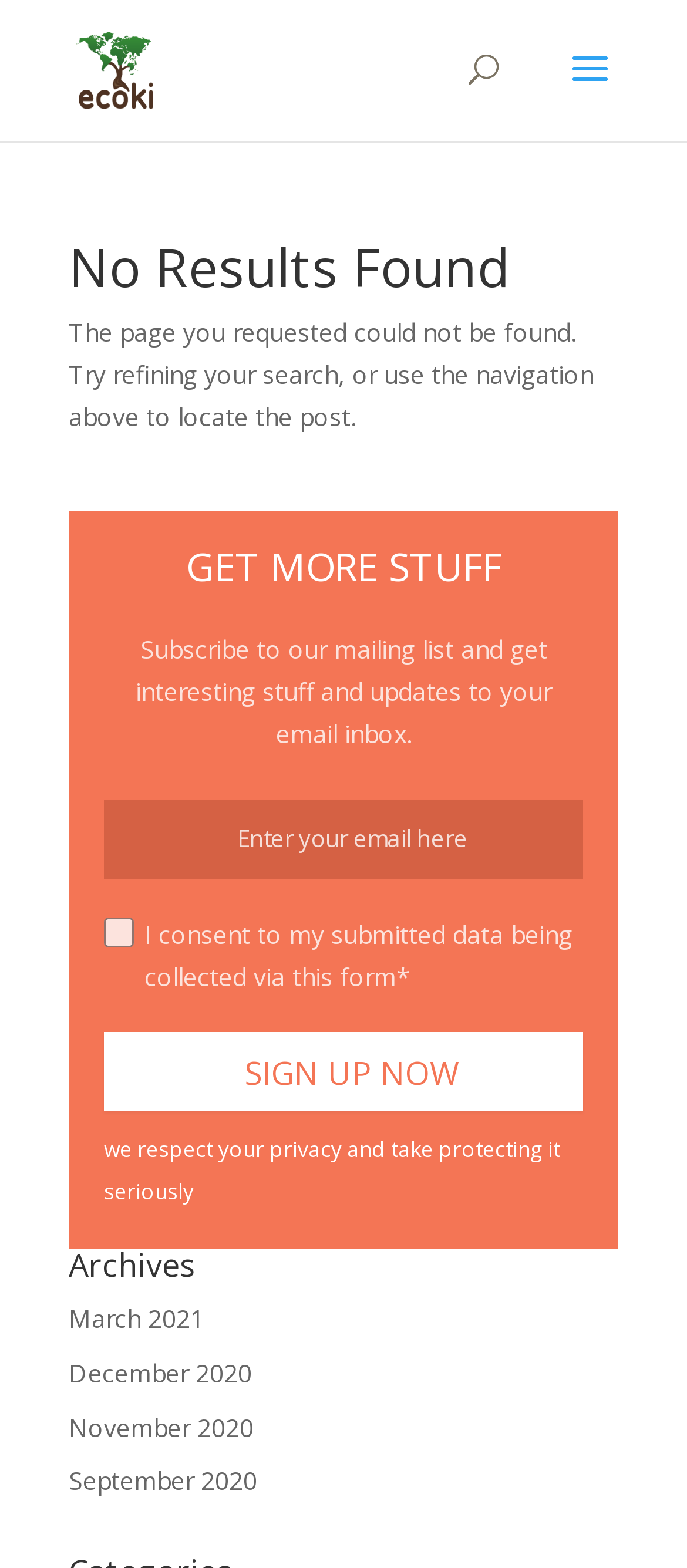Pinpoint the bounding box coordinates of the area that should be clicked to complete the following instruction: "search for something". The coordinates must be given as four float numbers between 0 and 1, i.e., [left, top, right, bottom].

[0.5, 0.0, 0.9, 0.001]